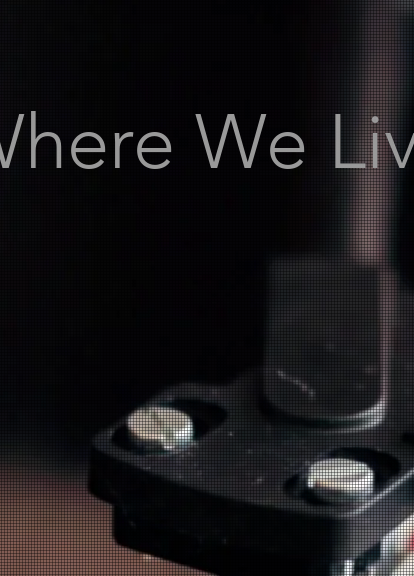Describe every significant element in the image thoroughly.

The image features a close-up of a mechanical component, seamlessly integrating into the theme of residential architecture. The text overlay reads "Where We Live," indicating a focus on the significance of home and environment. This detail may suggest a deeper connection to the architectural designs presented, showcasing how such components contribute to the overall aesthetic and functionality of modern living spaces. The image effectively captures the essence of home construction and design, inviting viewers to explore further into the projects that transform spaces into cherished residences.